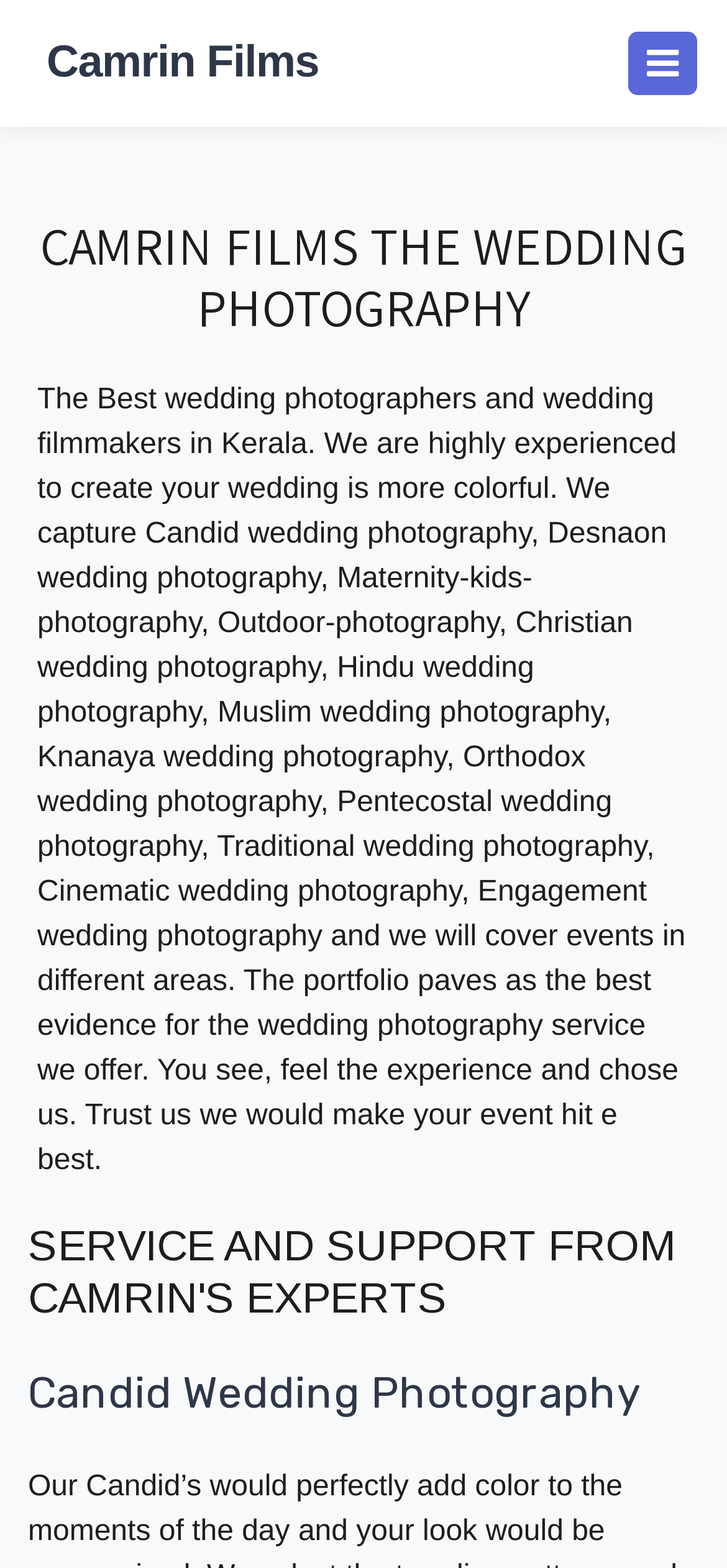Locate the UI element described by Camrin Films in the provided webpage screenshot. Return the bounding box coordinates in the format (top-left x, top-left y, bottom-right x, bottom-right y), ensuring all values are between 0 and 1.

[0.038, 0.018, 0.242, 0.063]